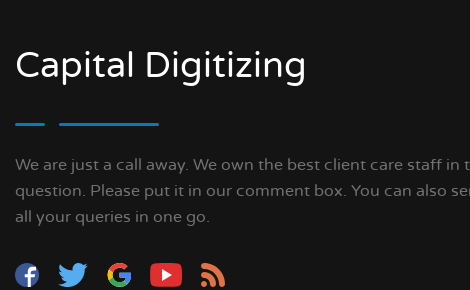Describe in detail everything you see in the image.

The image showcases the "Capital Digitizing" branding, which emphasizes their commitment to providing outstanding client care. Below the company name is a welcoming message indicating their readiness to assist clients—highlighting that they're just a call away and encouraging inquiries through various channels, including a comment box and email. Various social media icons are also visible, representing their presence on platforms like Facebook, Twitter, Google, and YouTube, signifying a strong online engagement strategy. The overall design hints at a modern and user-friendly approach to client communication.